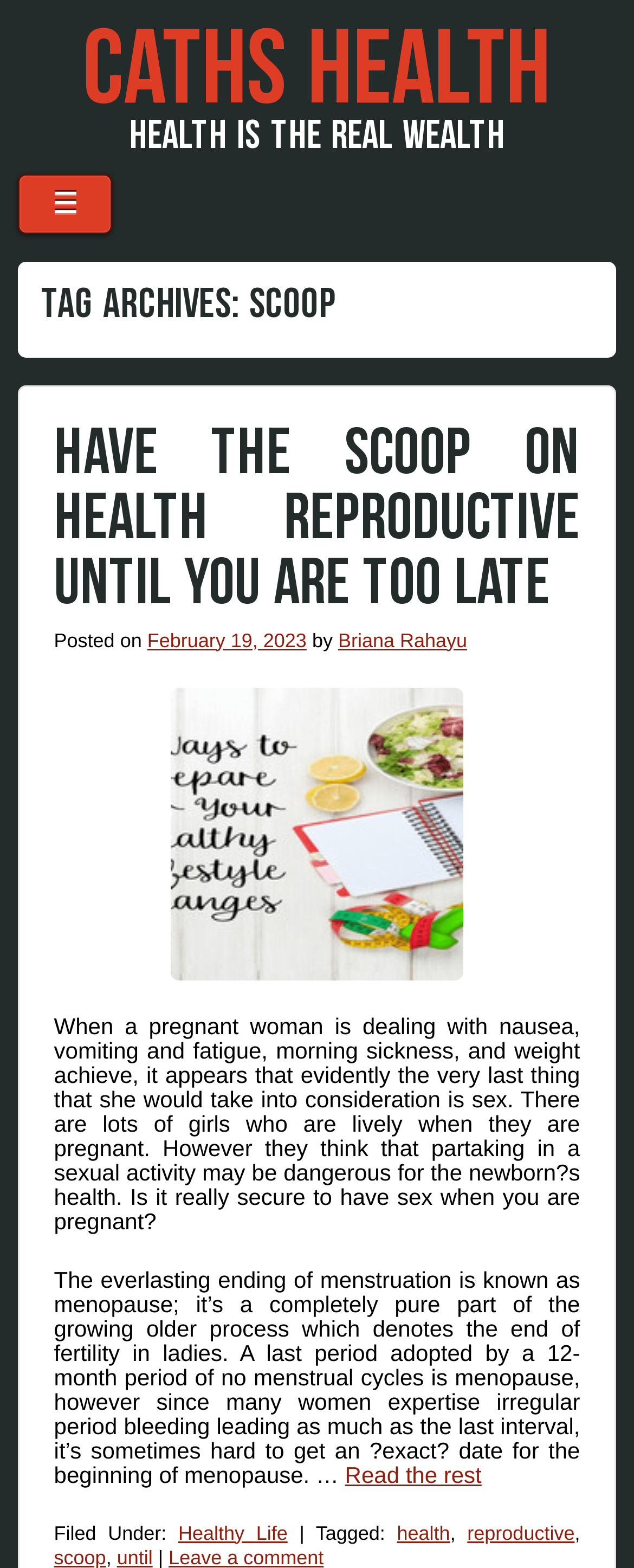What is the category of the article?
Examine the image closely and answer the question with as much detail as possible.

The category of the article is 'Healthy Life' which is indicated by the link element 'Healthy Life' with bounding box coordinates [0.281, 0.97, 0.454, 0.985] and is located in the 'Filed Under:' section.